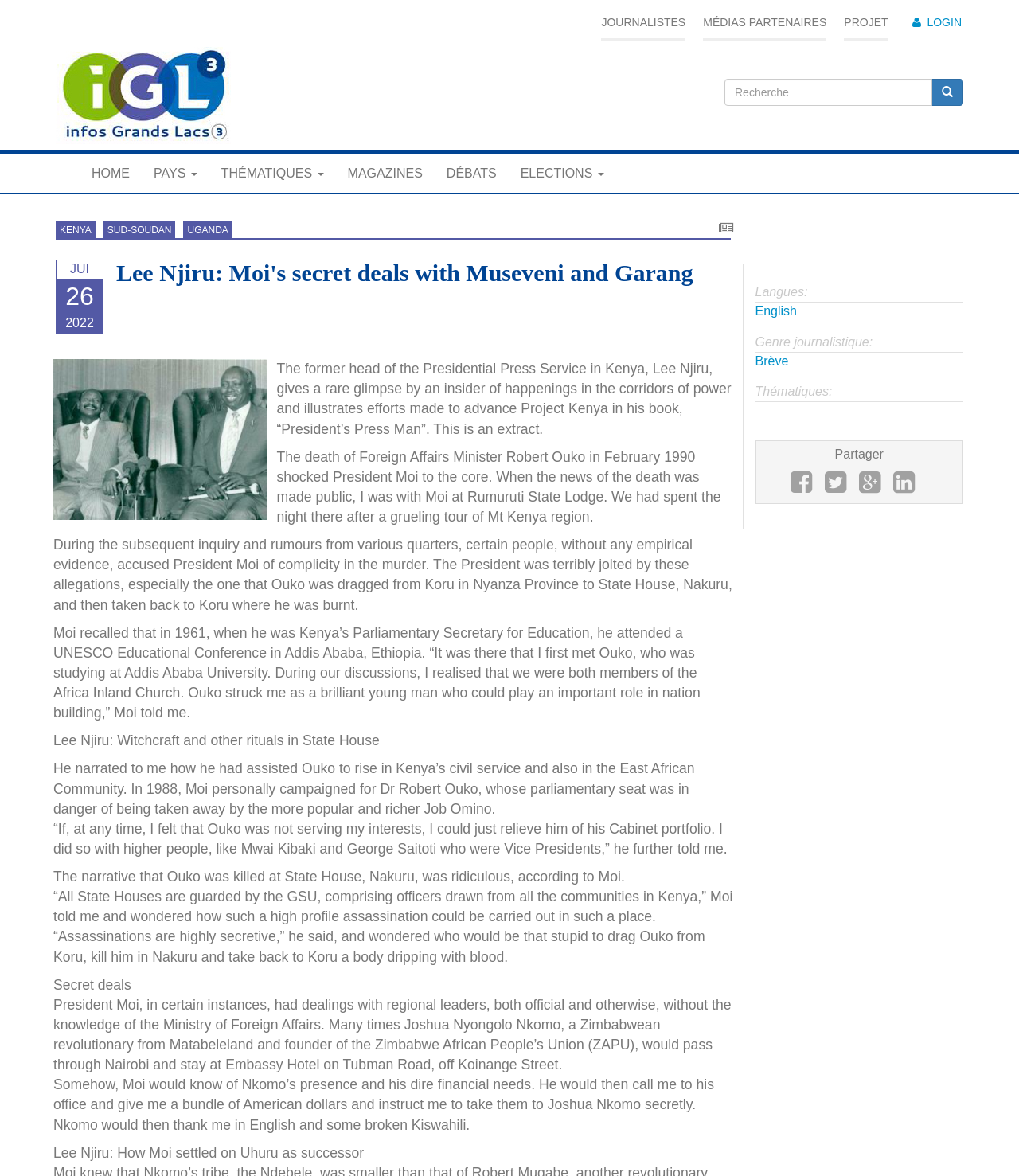Using the description: "Sud-Soudan", identify the bounding box of the corresponding UI element in the screenshot.

[0.101, 0.187, 0.172, 0.202]